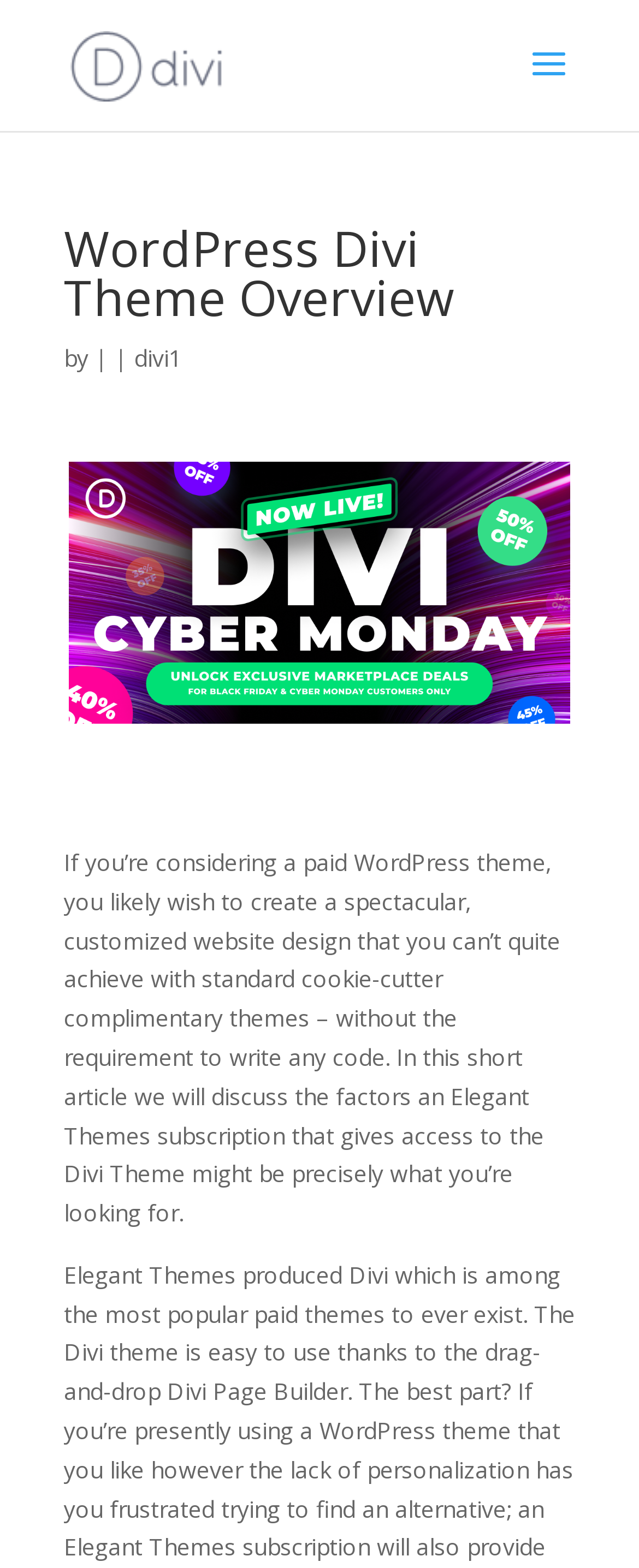Using the information shown in the image, answer the question with as much detail as possible: What is the theme discussed in this article?

Based on the webpage content, specifically the heading 'WordPress Divi Theme Overview' and the text 'In this short article we will discuss the factors an Elegant Themes subscription that gives access to the Divi Theme might be precisely what you’re looking for.', it is clear that the theme being discussed is the Divi Theme.